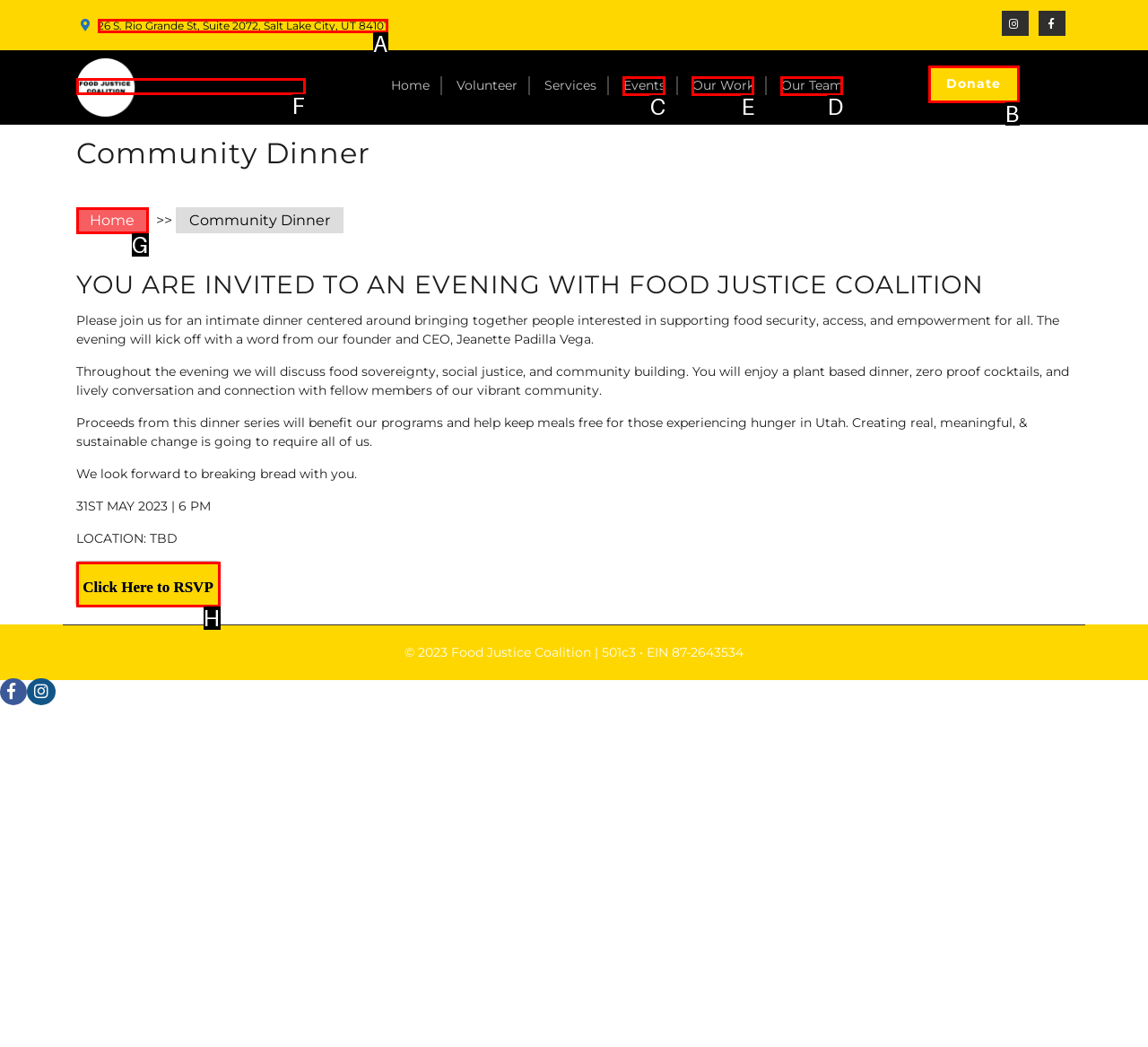Identify the correct letter of the UI element to click for this task: Visit the 'Our Work' page
Respond with the letter from the listed options.

E